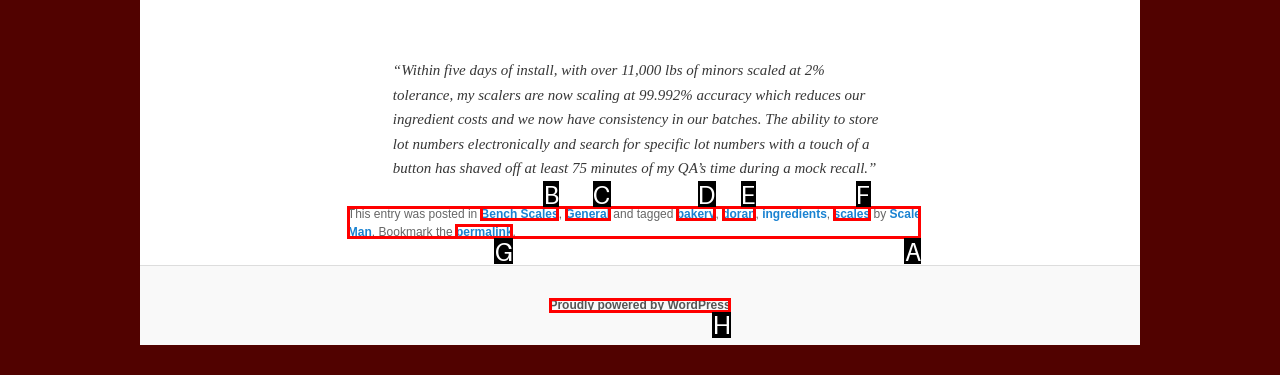Choose the HTML element that needs to be clicked for the given task: Check the WordPress powered by link Respond by giving the letter of the chosen option.

H